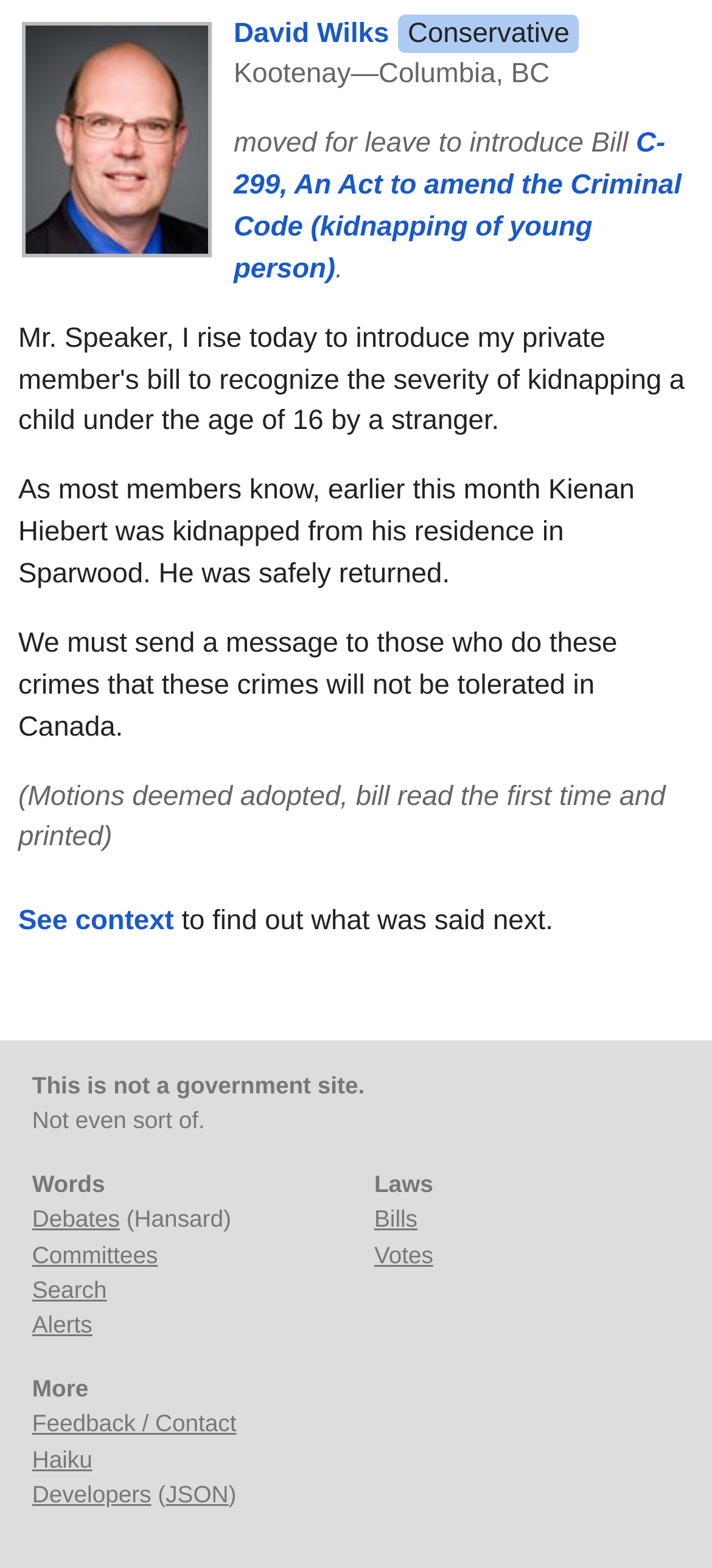Identify the bounding box for the element characterized by the following description: "Committees".

[0.045, 0.791, 0.222, 0.809]